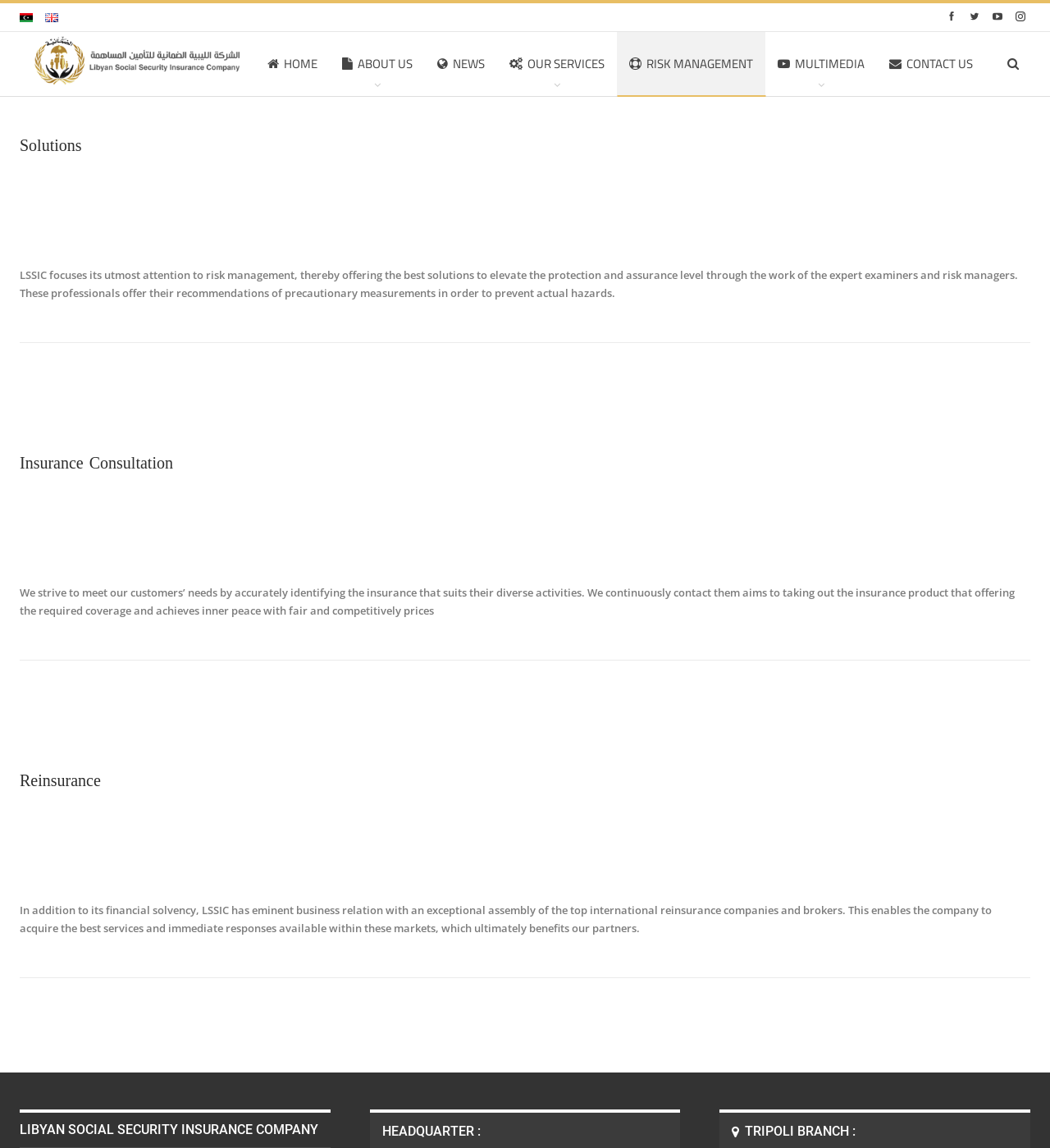Determine the bounding box coordinates of the section to be clicked to follow the instruction: "Switch to Arabic language". The coordinates should be given as four float numbers between 0 and 1, formatted as [left, top, right, bottom].

[0.019, 0.006, 0.031, 0.023]